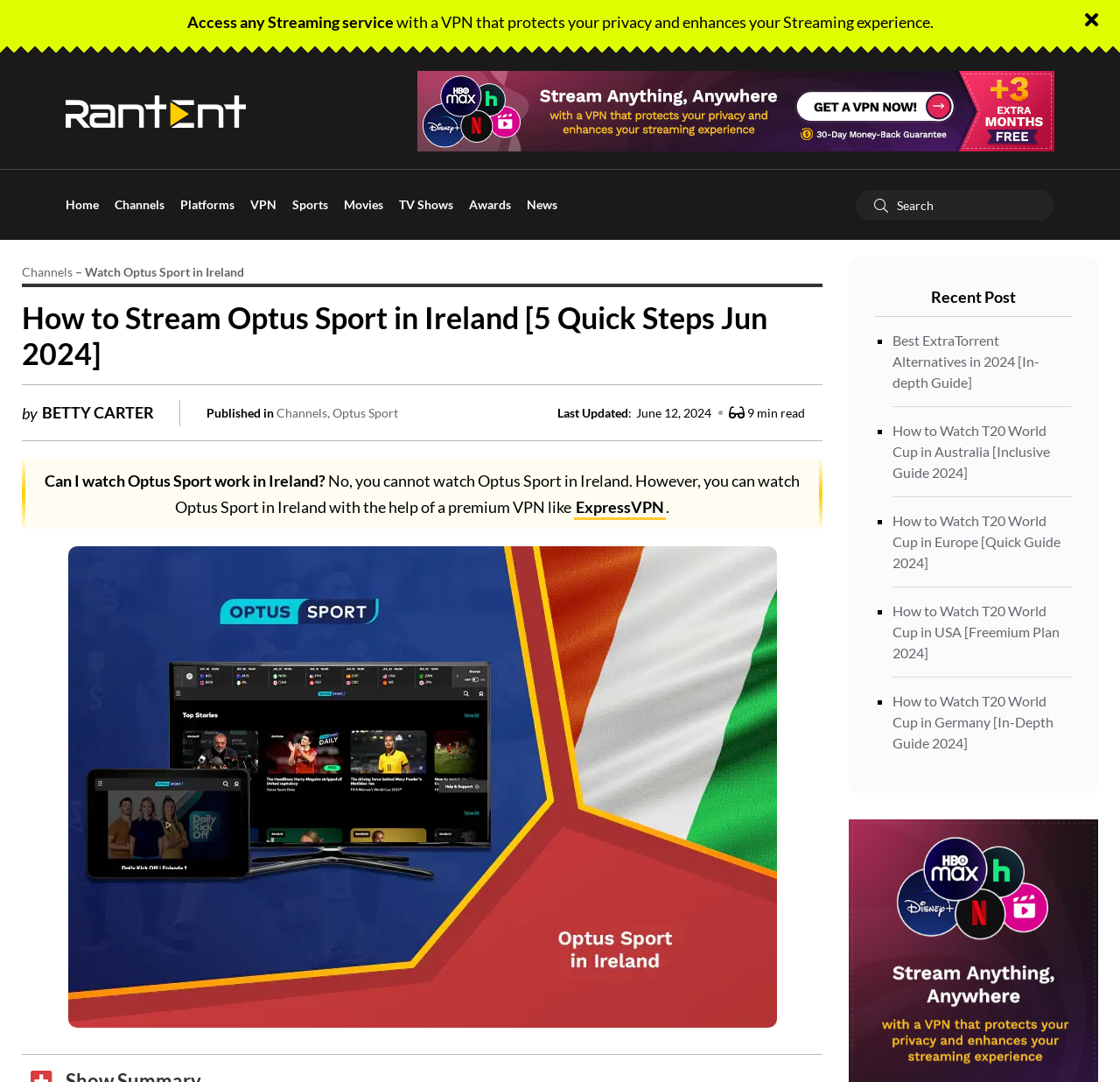Please identify the bounding box coordinates of the clickable area that will allow you to execute the instruction: "Click on the 'RantEnt' link".

[0.059, 0.088, 0.262, 0.118]